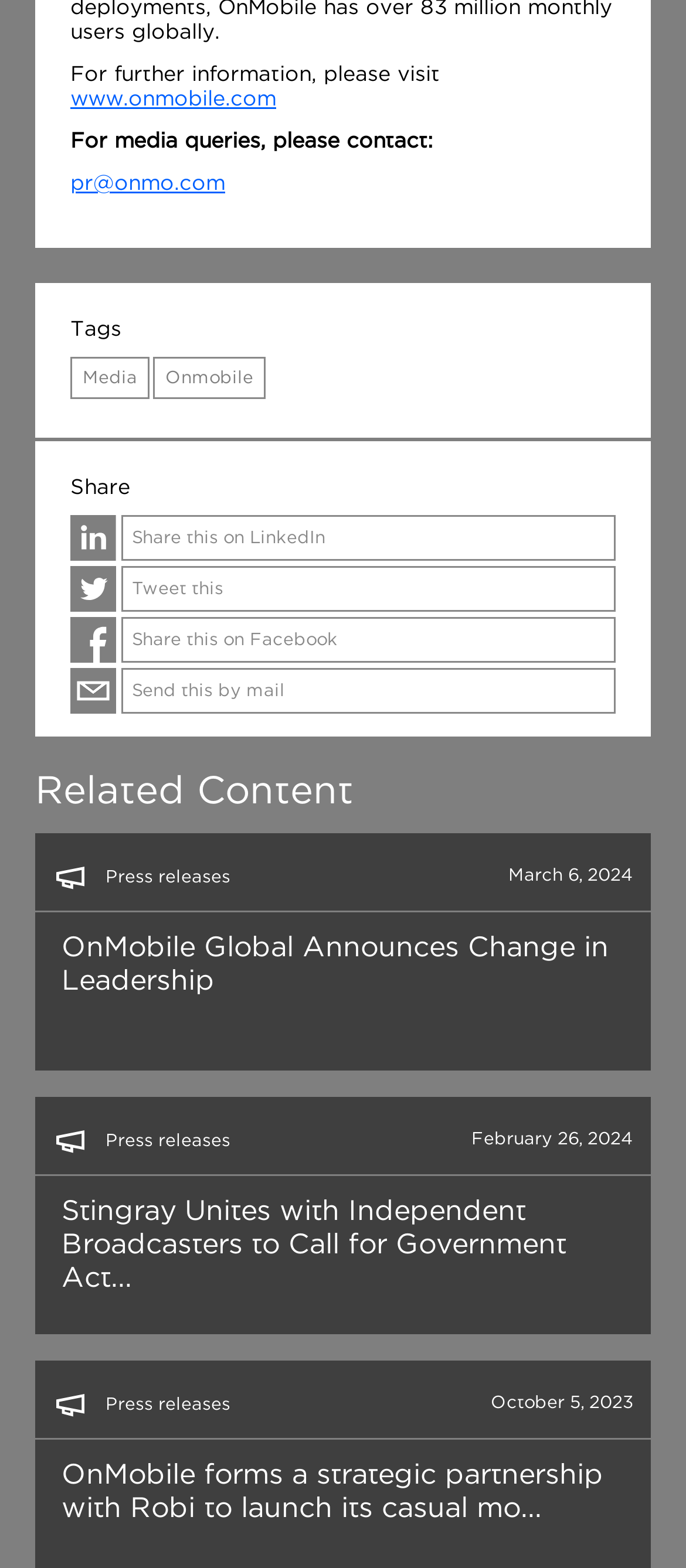Point out the bounding box coordinates of the section to click in order to follow this instruction: "Contact for media queries".

[0.103, 0.109, 0.328, 0.123]